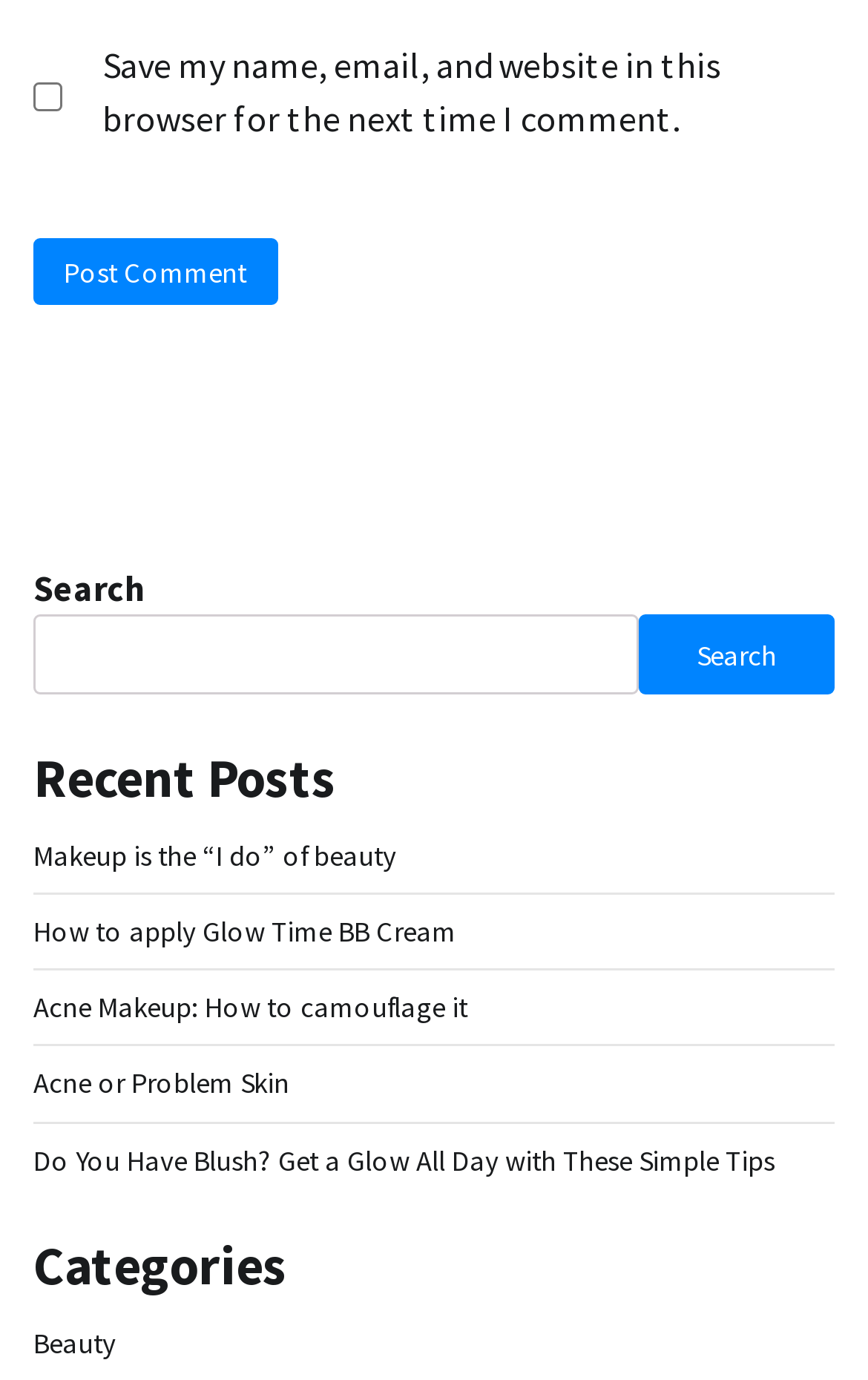Please predict the bounding box coordinates (top-left x, top-left y, bottom-right x, bottom-right y) for the UI element in the screenshot that fits the description: Acne or Problem Skin

[0.038, 0.772, 0.333, 0.797]